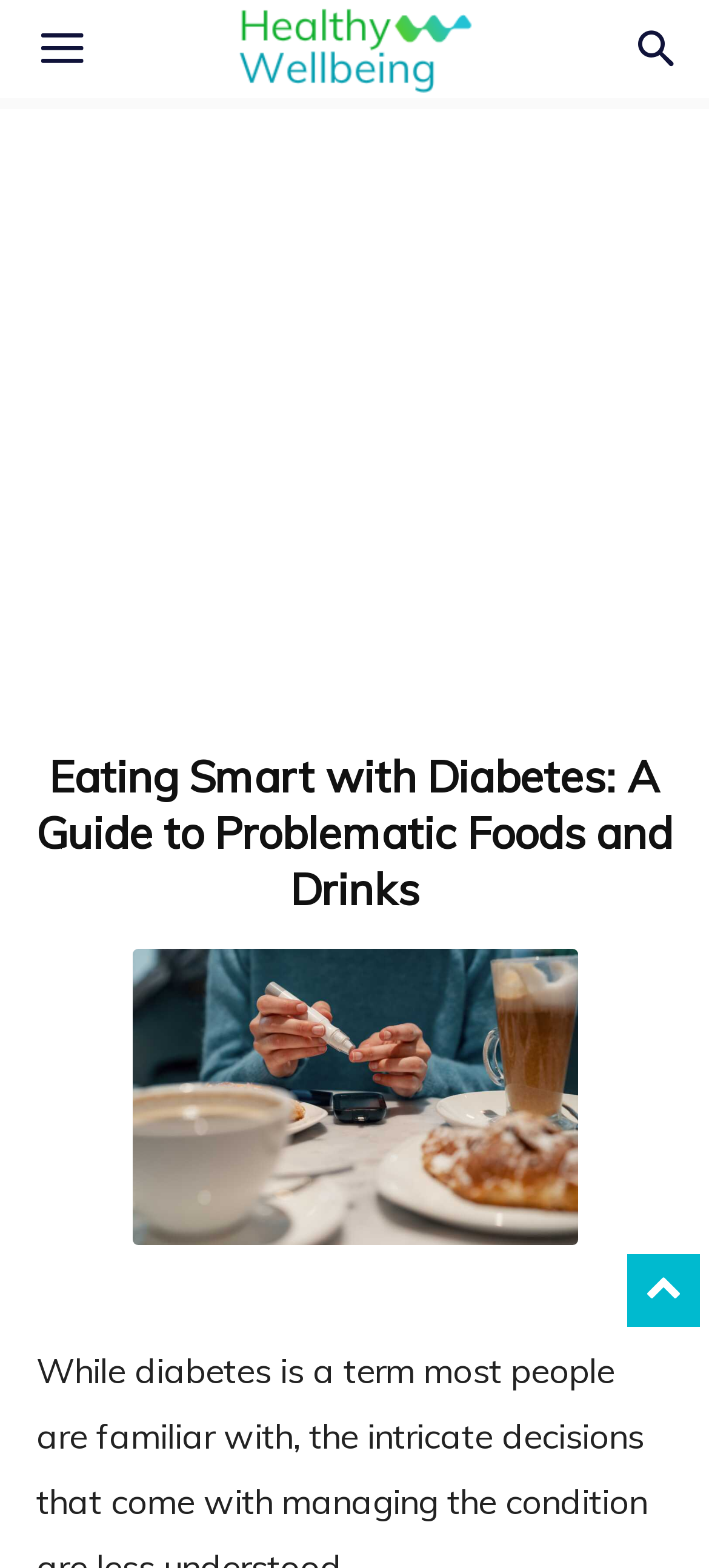What type of content is below the main heading?
Could you please answer the question thoroughly and with as much detail as possible?

Below the main heading, there is an image and some text, which suggests that the webpage is using a combination of visual and textual content to convey information to the user, likely to make the content more engaging and easier to understand.